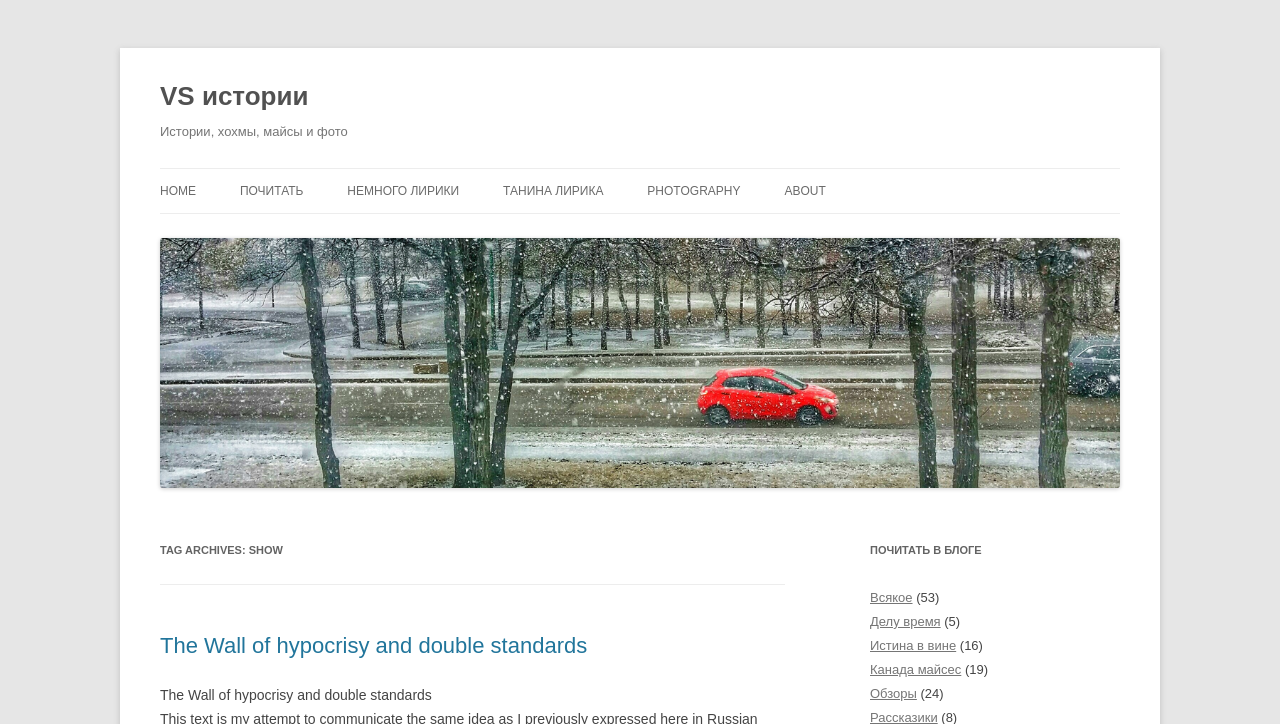What is the last category listed under 'ПОЧИТАТЬ В БЛОГЕ'?
Based on the content of the image, thoroughly explain and answer the question.

The last category listed under 'ПОЧИТАТЬ В БЛОГЕ' can be determined by looking at the links 'Всякое', 'Делу время', 'Истина в вине', 'Канада майсес', 'Обзоры' which are vertically aligned and have similar styling, indicating that 'Обзоры' is the last category.